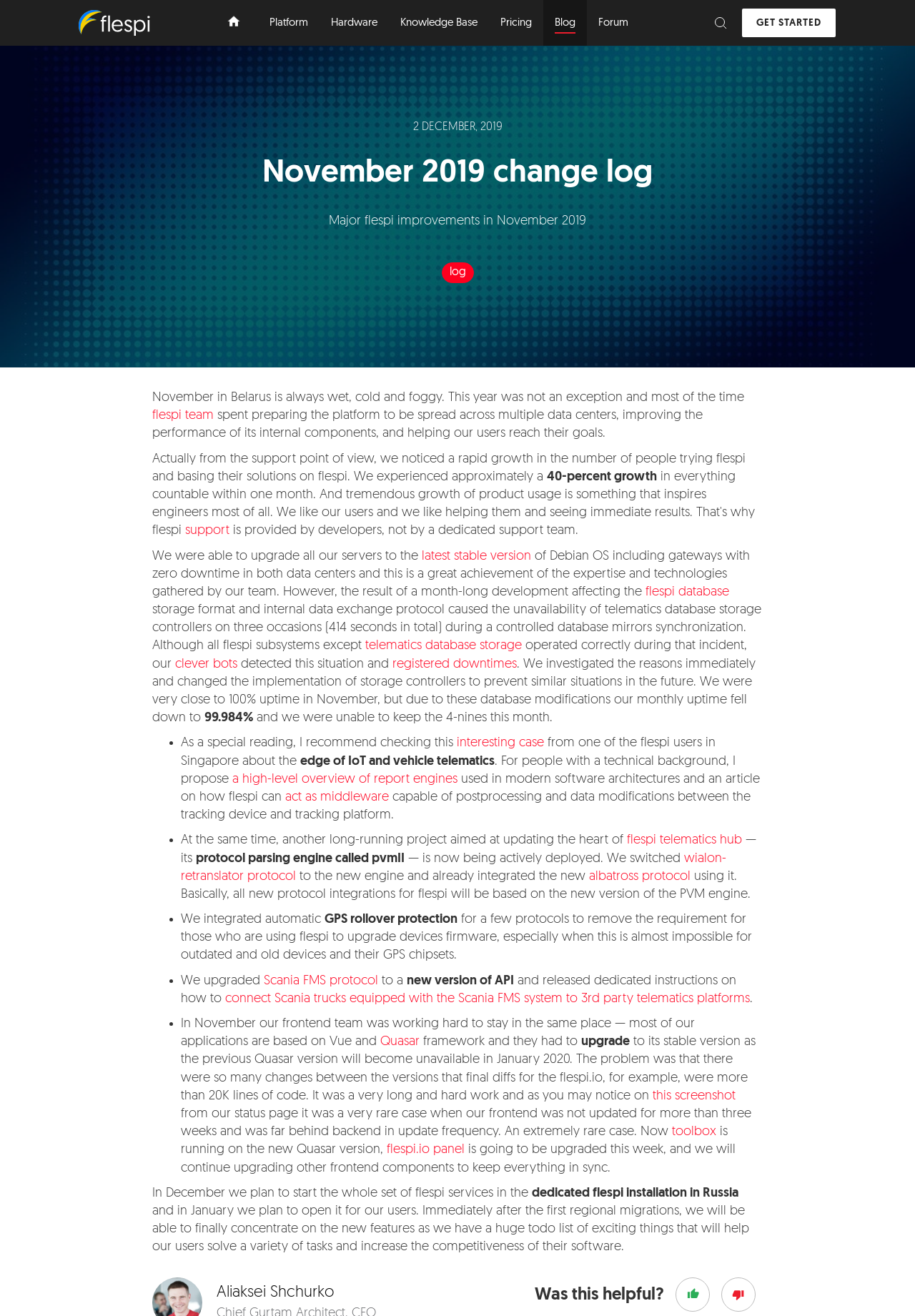Determine the bounding box coordinates of the UI element described below. Use the format (top-left x, top-left y, bottom-right x, bottom-right y) with floating point numbers between 0 and 1: flespi team

[0.167, 0.311, 0.234, 0.321]